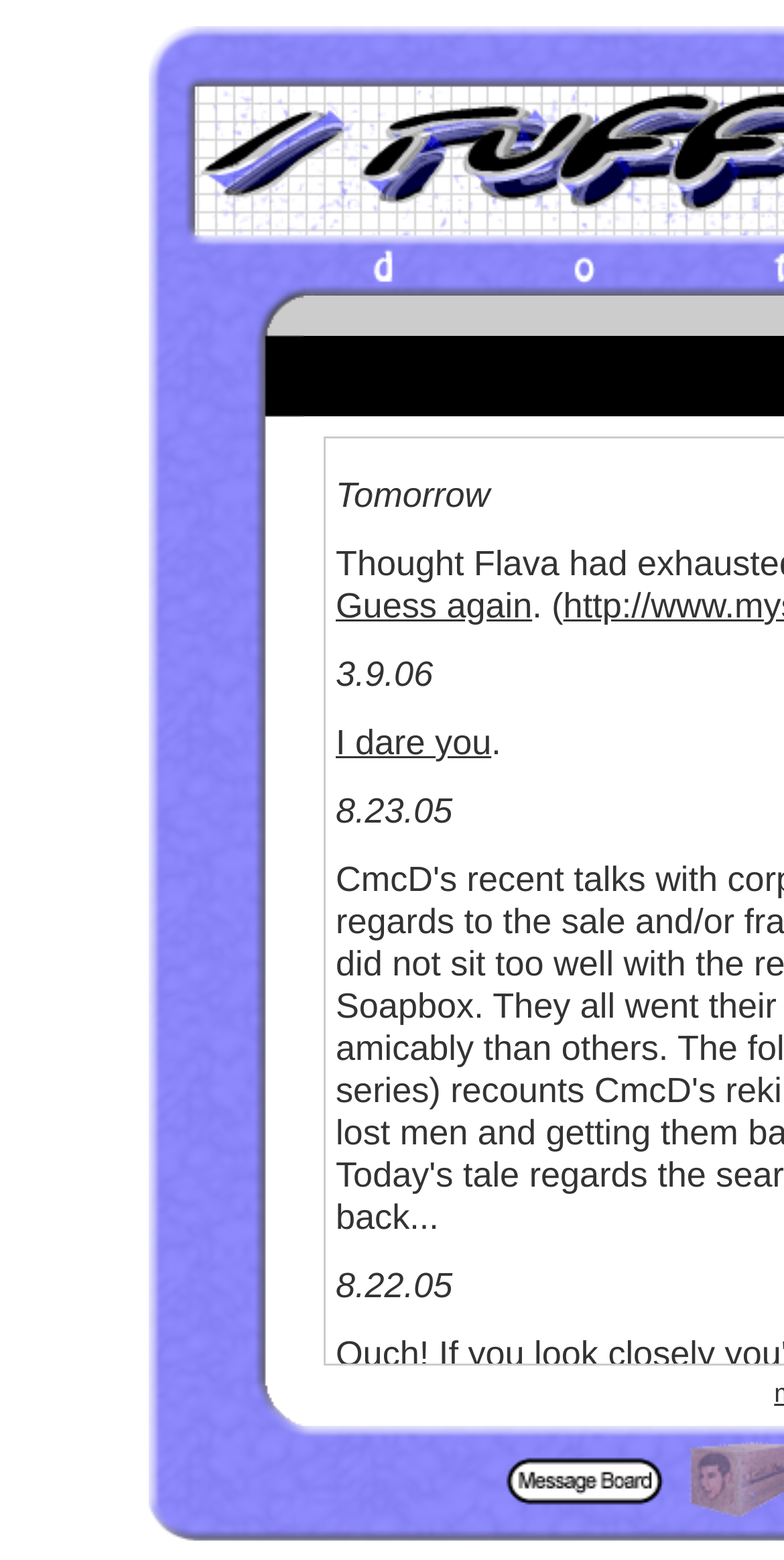Based on the provided description, "Guess again", find the bounding box of the corresponding UI element in the screenshot.

[0.428, 0.375, 0.679, 0.401]